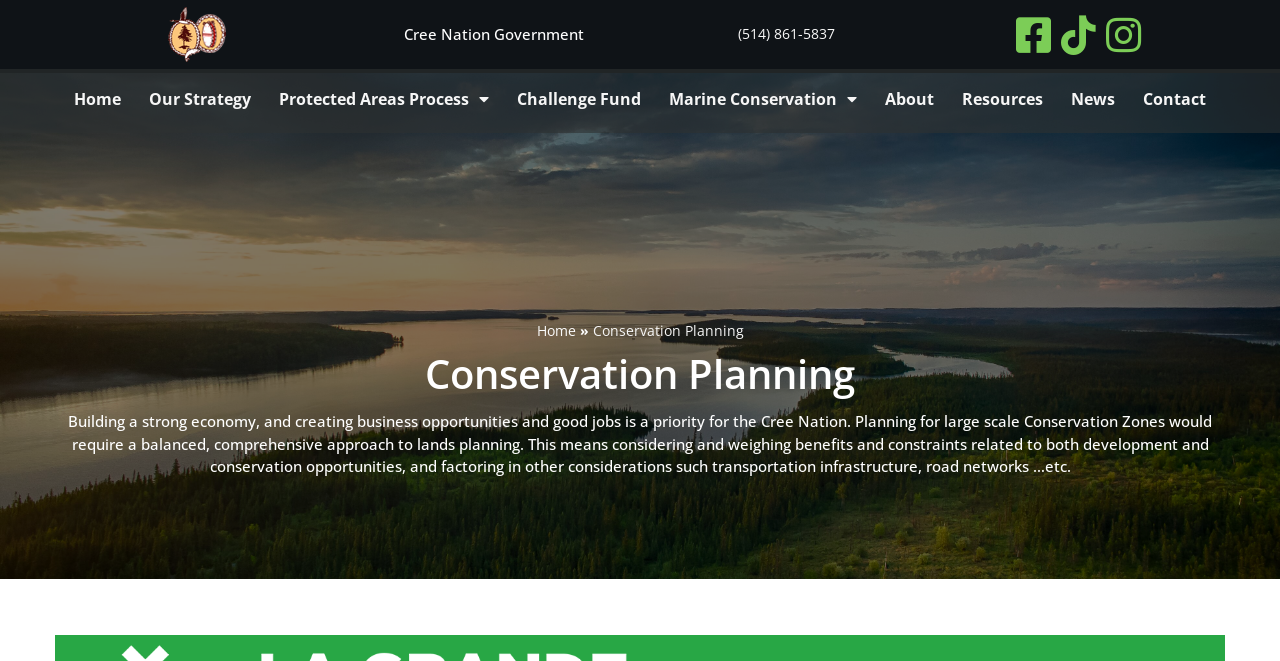What is the name of the government mentioned?
Provide a detailed and extensive answer to the question.

I found the name of the government by looking at the link element with the bounding box coordinates [0.315, 0.037, 0.456, 0.067], which contains the text 'Cree Nation Government'.